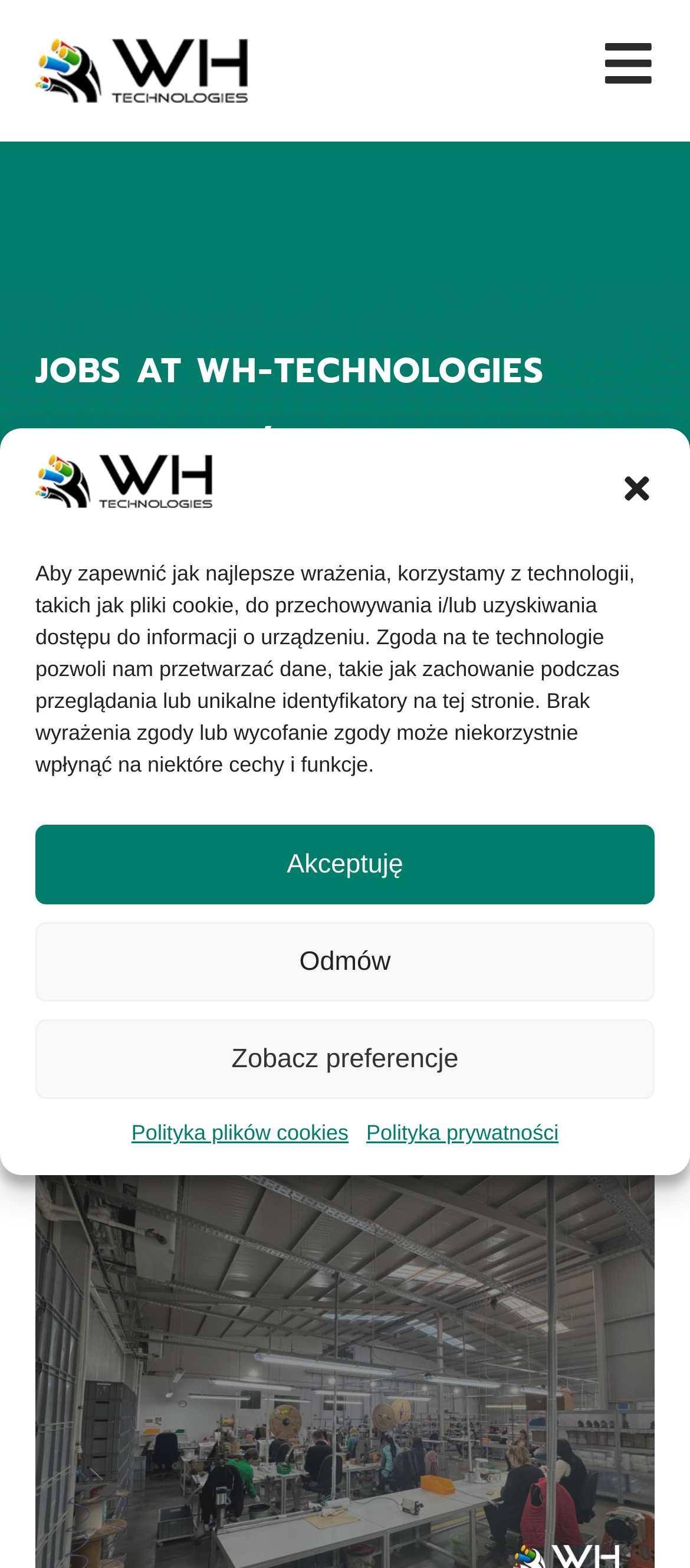Create a detailed summary of the webpage's content and design.

This webpage is a career portal for WH Technologies, where the company is looking for passionate individuals to join their innovative projects. At the top of the page, there is a dialog box with a title "Zarządzaj zgodami plików cookie" (Manage cookie consent) that occupies most of the screen. Inside the dialog box, there is a link to the company's website, an image of the company's logo, and a button to close the dialog box. Below the logo, there is a paragraph of text explaining the use of cookies and technologies to store and access device information. The dialog box also contains three buttons: "Akceptuję" (Accept), "Odmów" (Refuse), and "Zobacz preferencje" (See preferences).

Below the dialog box, there are two links at the top left and top right corners of the page, which seem to be navigation links. The main content of the page starts with a heading "JOBS AT WH-TECHNOLOGIES" followed by a link to the "Home" page. Next to the "Home" link, there is an image and a text "CAREER" that appears to be a navigation menu item.

Further down, there is a heading "MORE THAN A JOB" followed by a paragraph of text that describes the company's work environment and opportunities for professional growth. The text explains that starting a career with the company is not just a job, but an opportunity to create and grow in a dynamic environment. Below the text, there is a link to "Job offers" that likely leads to a page with available job positions.